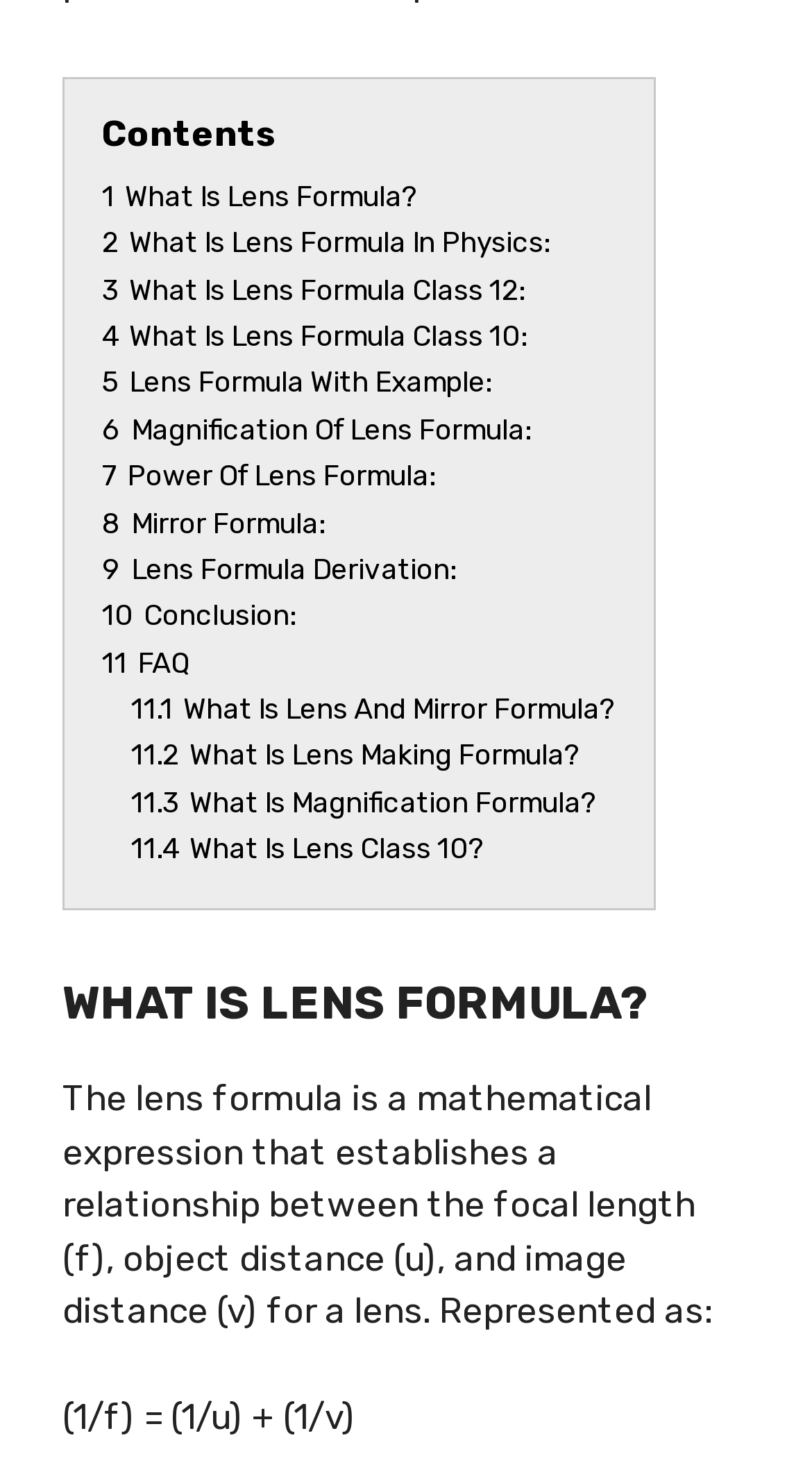What is the topic of the webpage?
Refer to the image and give a detailed answer to the query.

I determined the topic of the webpage by looking at the heading 'WHAT IS LENS FORMULA?' and the content of the webpage which explains the concept of lens formula.